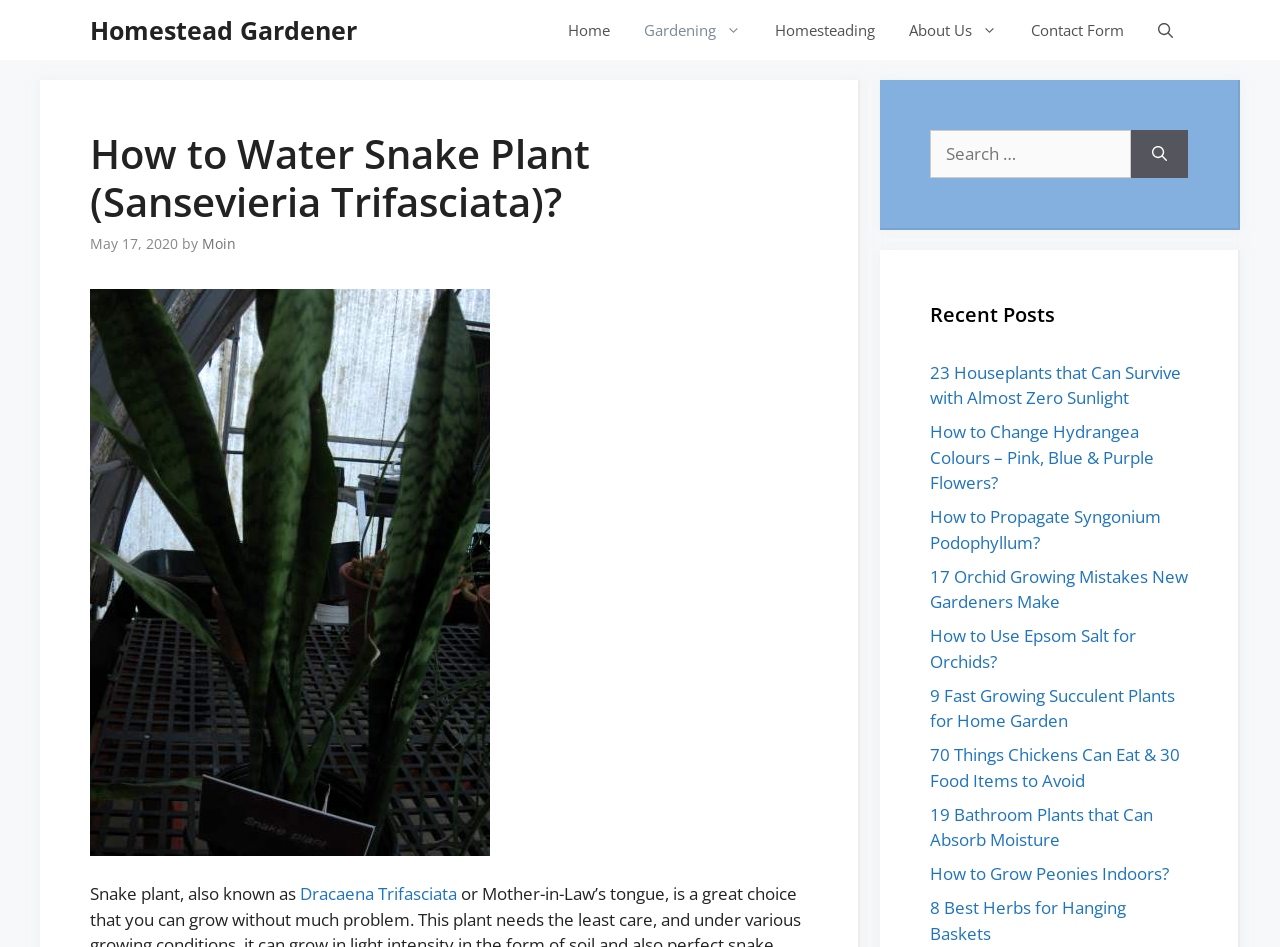What type of content is listed in the 'Recent Posts' section?
Based on the image, please offer an in-depth response to the question.

I determined the answer by looking at the links listed in the 'Recent Posts' section, which have titles such as '23 Houseplants that Can Survive with Almost Zero Sunlight' and '70 Things Chickens Can Eat & 30 Food Items to Avoid'. This suggests that the 'Recent Posts' section lists articles related to gardening and homesteading.